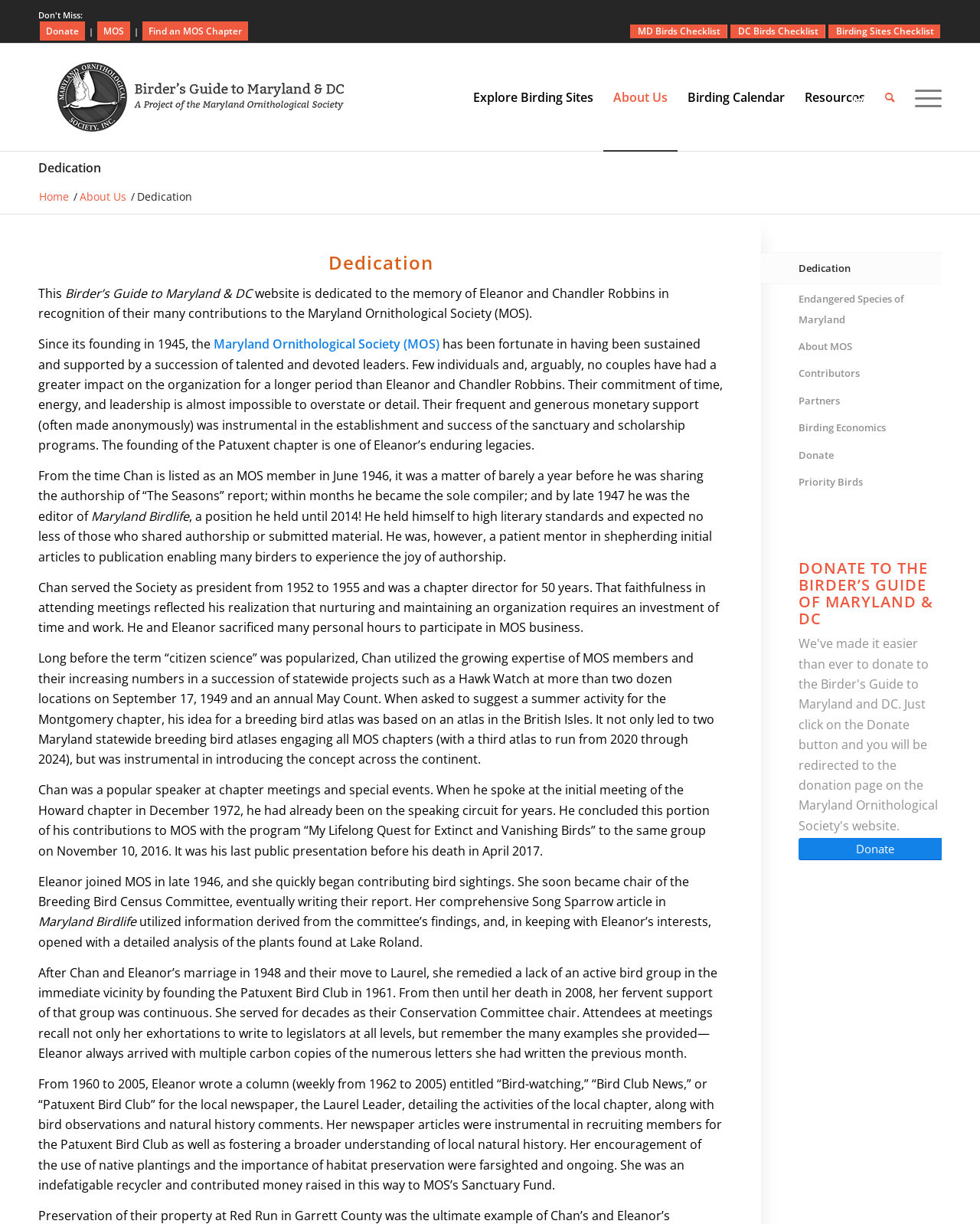What is the purpose of the website?
Please provide a comprehensive and detailed answer to the question.

The website has various links and menus related to birding, such as 'MD Birds Checklist', 'DC Birds Checklist', 'Birding Sites Checklist', and 'Birding Calendar', which suggests that the purpose of the website is to provide information on birding.